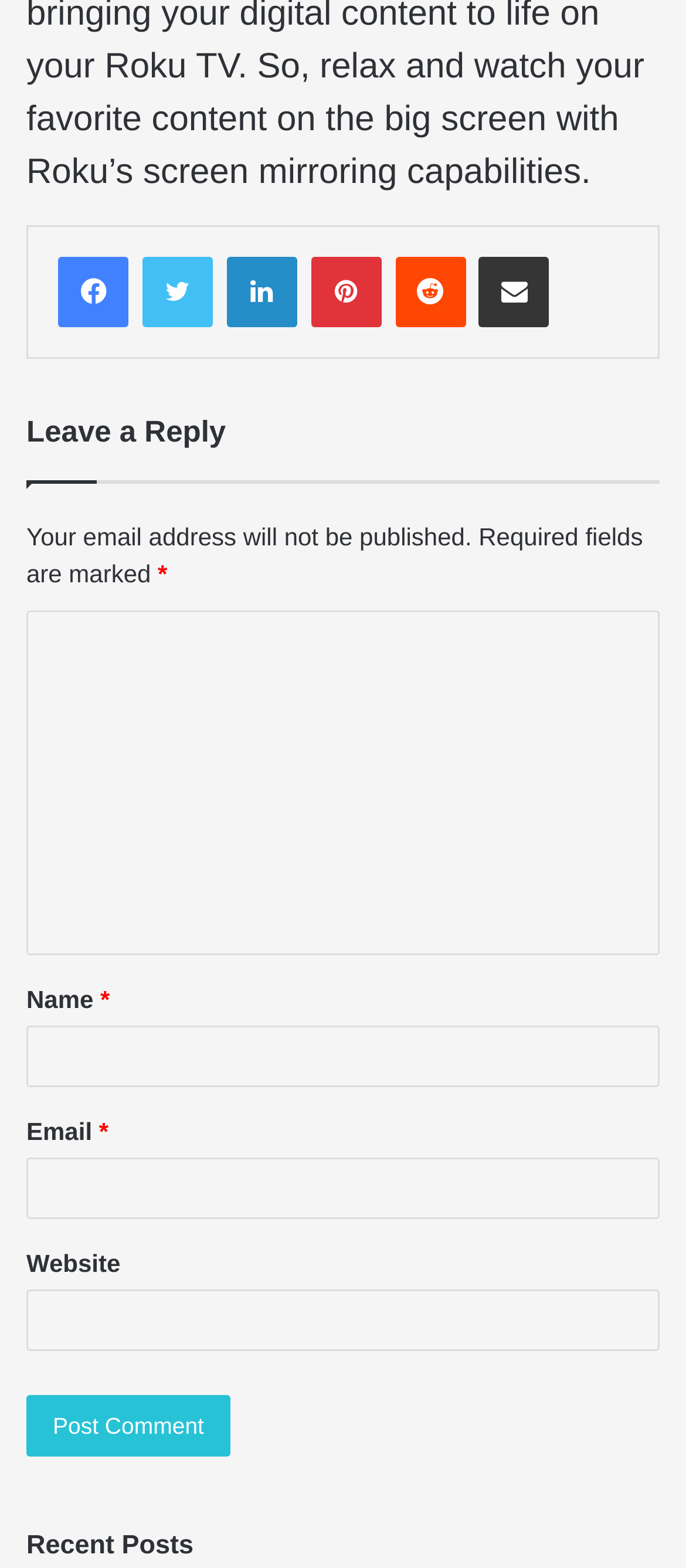Give a one-word or short phrase answer to this question: 
What information is required to leave a comment?

Name and Email